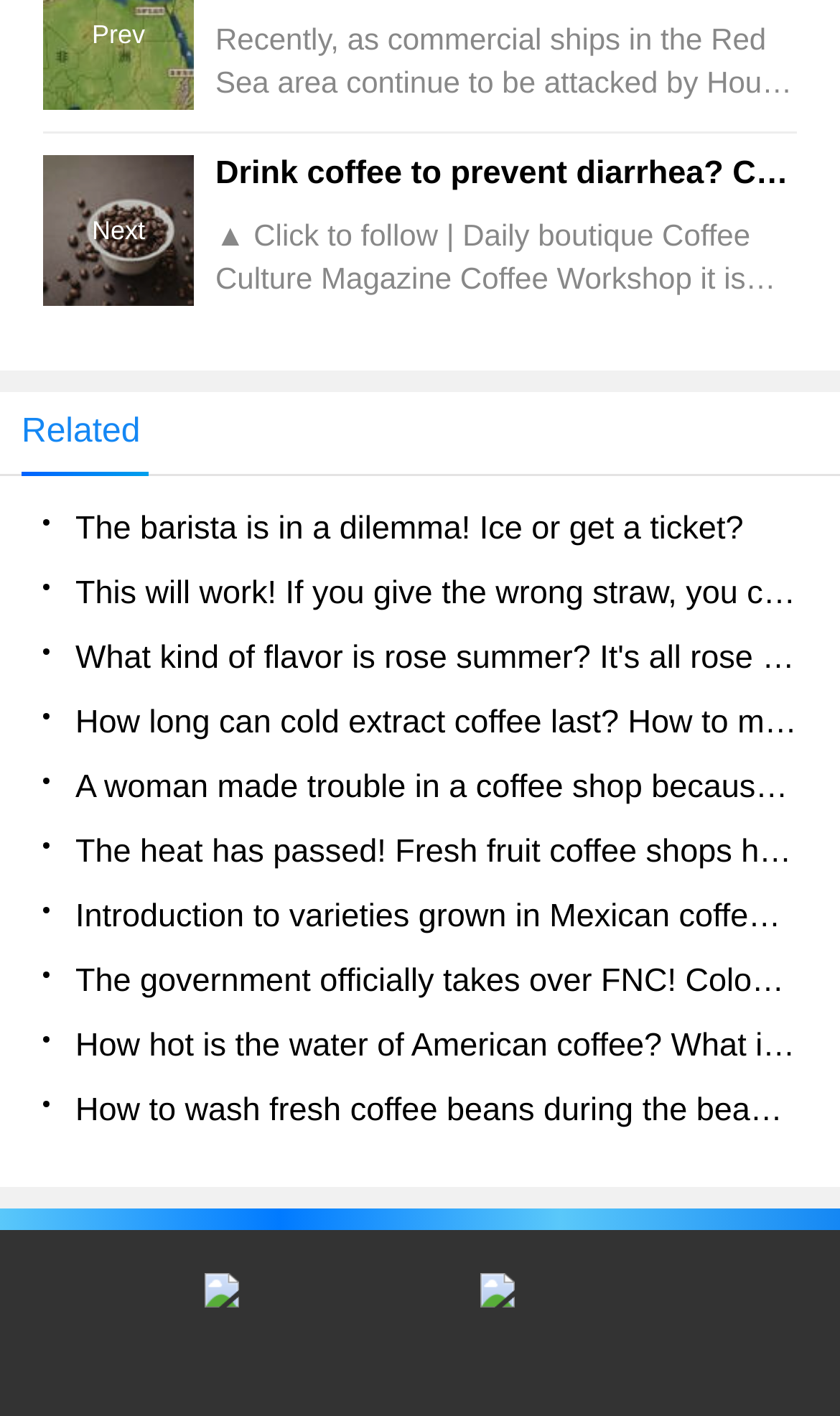Provide your answer in a single word or phrase: 
What is the tone of the article 'Drink coffee to prevent diarrhea? Coffee may prevent irritable bowel syndrome'?

Informative